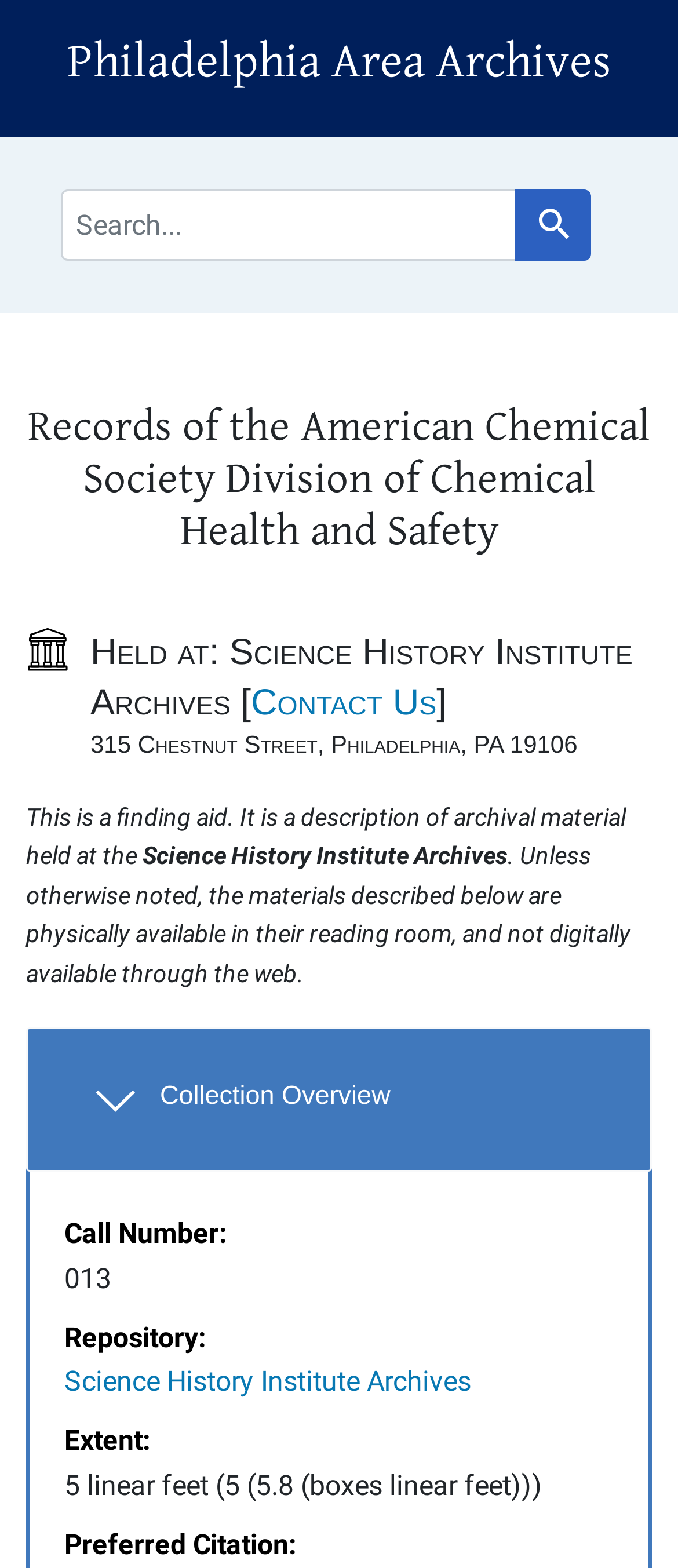What is the location of the archival material?
Using the information from the image, provide a comprehensive answer to the question.

The webpage provides an address '315 Chestnut Street, Philadelphia, PA 19106' which is likely the location of the Science History Institute Archives, where the archival material is held. This address is provided in the context of contacting the archives, suggesting that it is the physical location of the archival material.